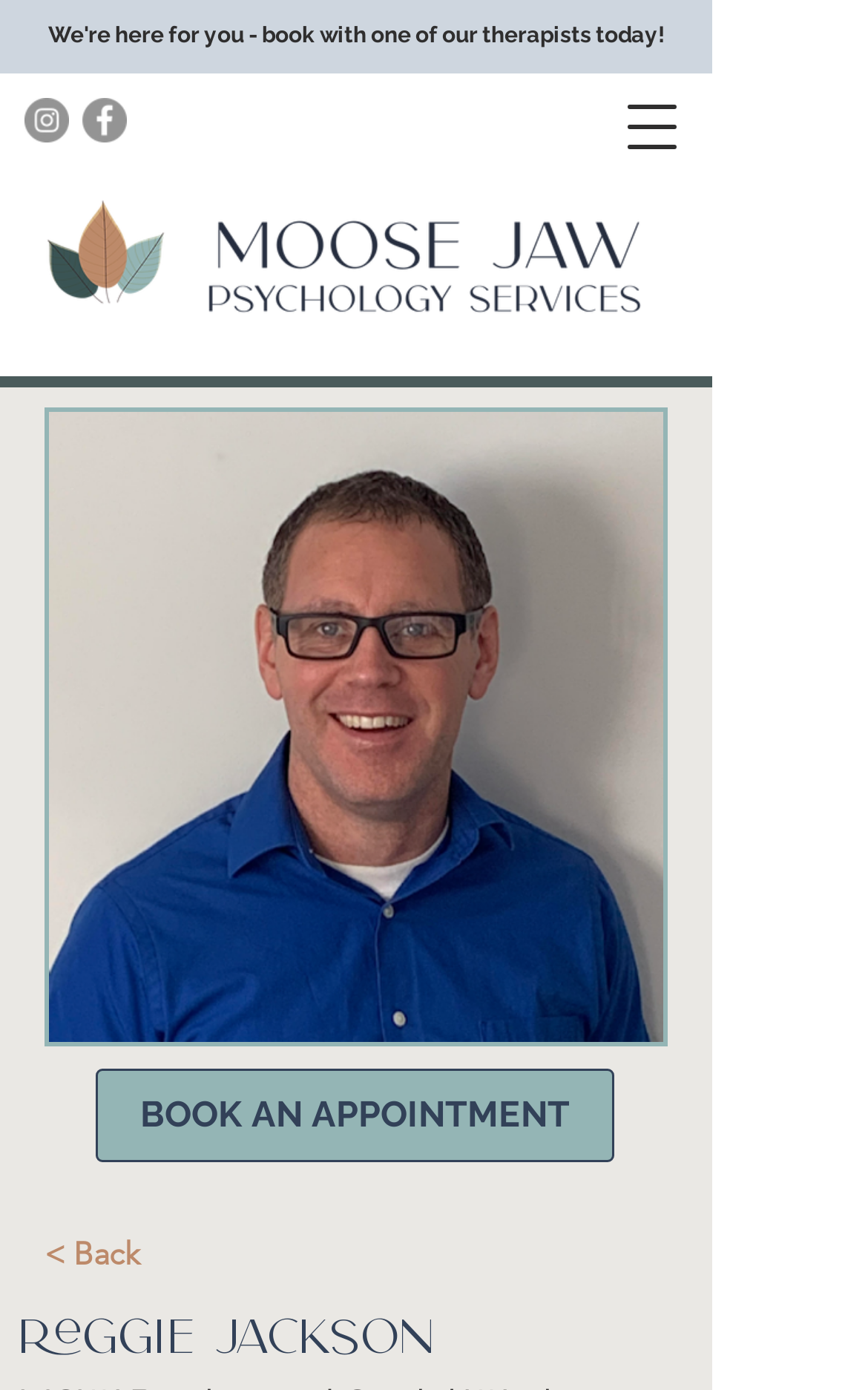Locate the UI element that matches the description < Back in the webpage screenshot. Return the bounding box coordinates in the format (top-left x, top-left y, bottom-right x, bottom-right y), with values ranging from 0 to 1.

[0.051, 0.876, 0.359, 0.931]